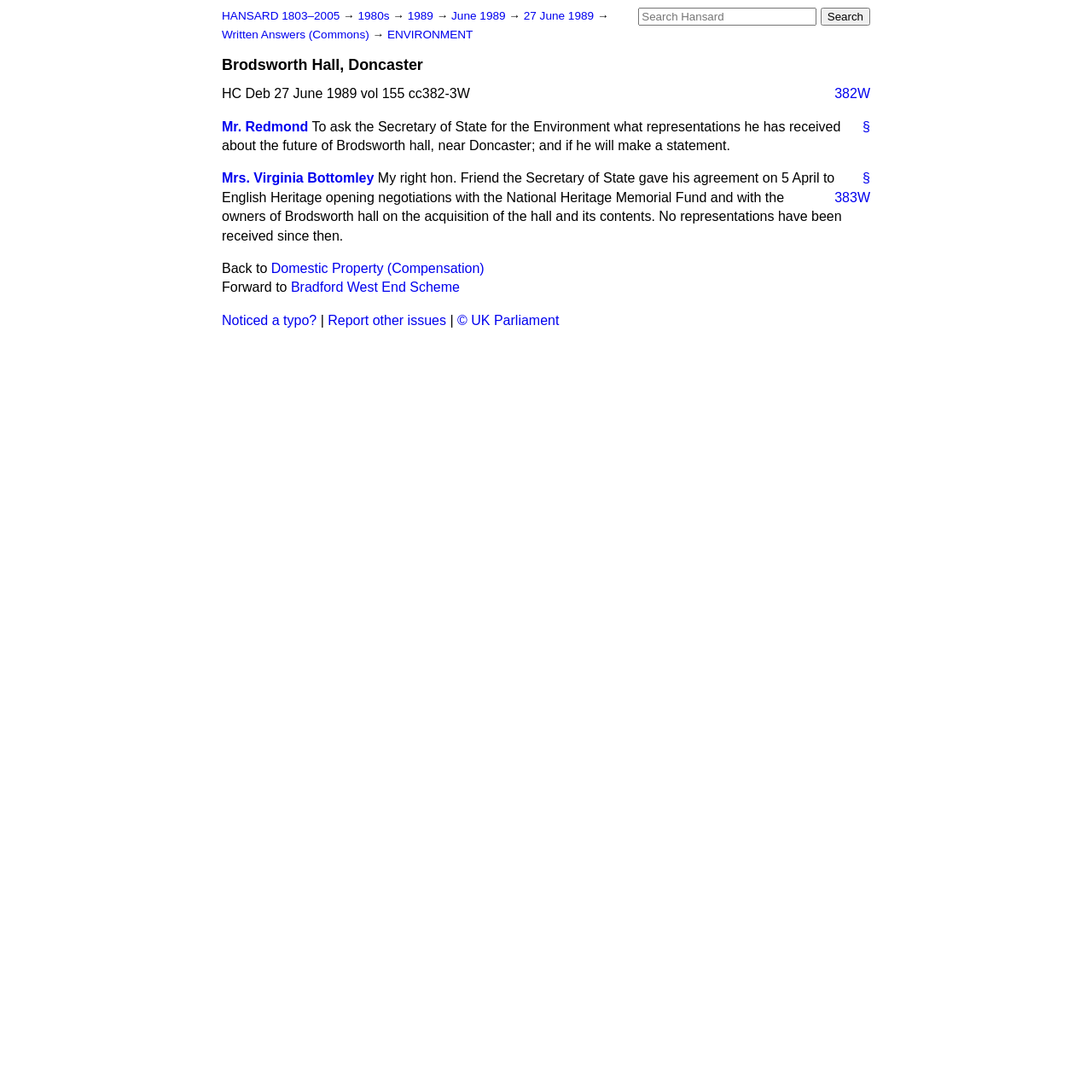Give a one-word or short phrase answer to the question: 
Who asked the question about Brodsworth hall?

Mr. Redmond